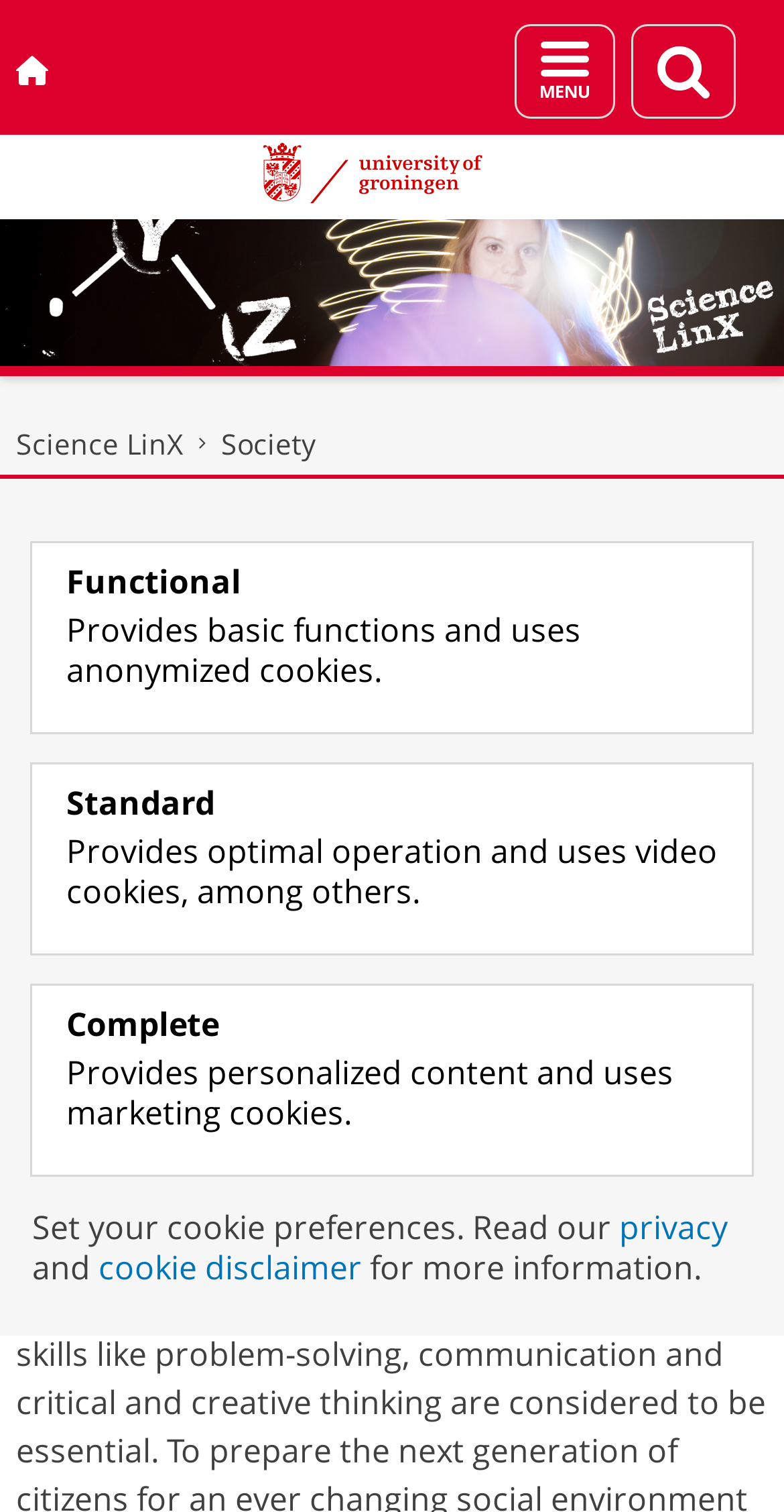Determine the bounding box coordinates for the area that needs to be clicked to fulfill this task: "Search for something". The coordinates must be given as four float numbers between 0 and 1, i.e., [left, top, right, bottom].

[0.838, 0.037, 0.905, 0.067]